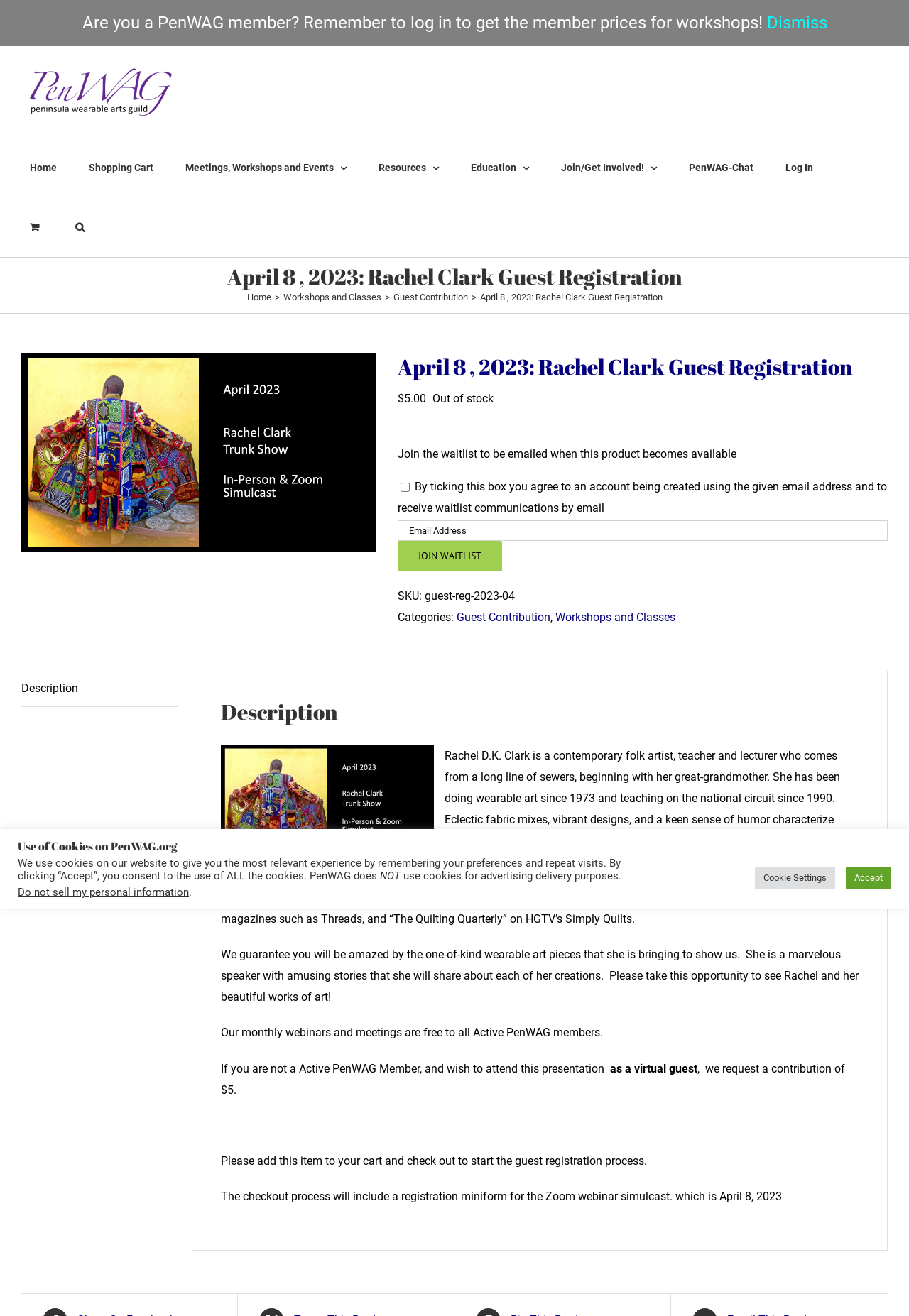Predict the bounding box coordinates of the area that should be clicked to accomplish the following instruction: "Go to Top". The bounding box coordinates should consist of four float numbers between 0 and 1, i.e., [left, top, right, bottom].

[0.904, 0.672, 0.941, 0.69]